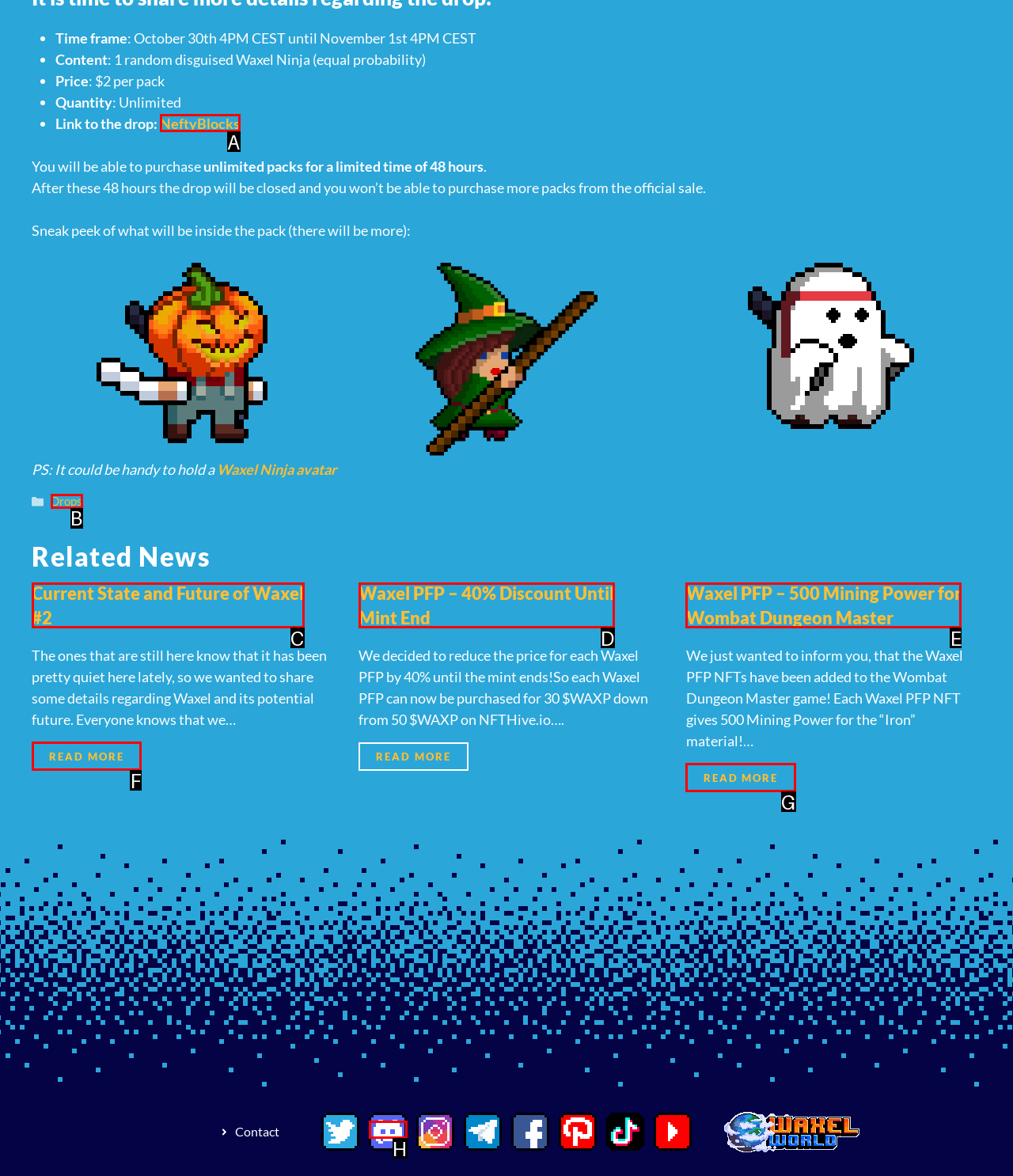Which lettered option matches the following description: Read More
Provide the letter of the matching option directly.

G